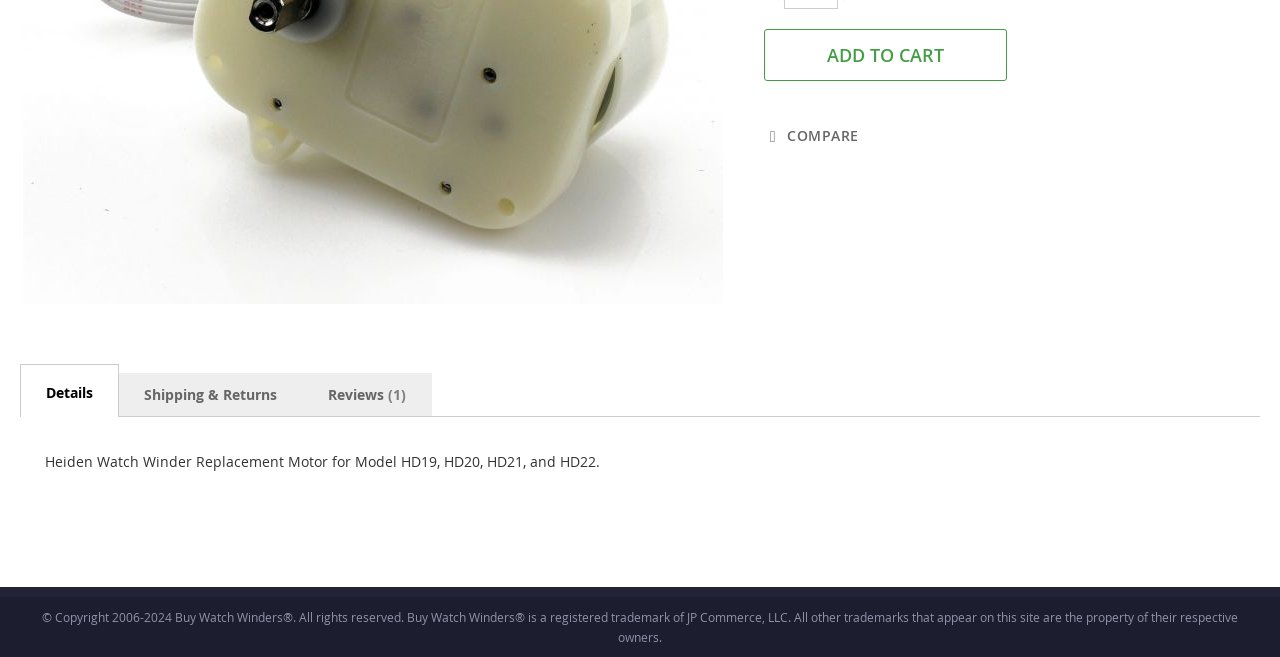Locate the bounding box of the UI element defined by this description: "Martin Kemp". The coordinates should be given as four float numbers between 0 and 1, formatted as [left, top, right, bottom].

None